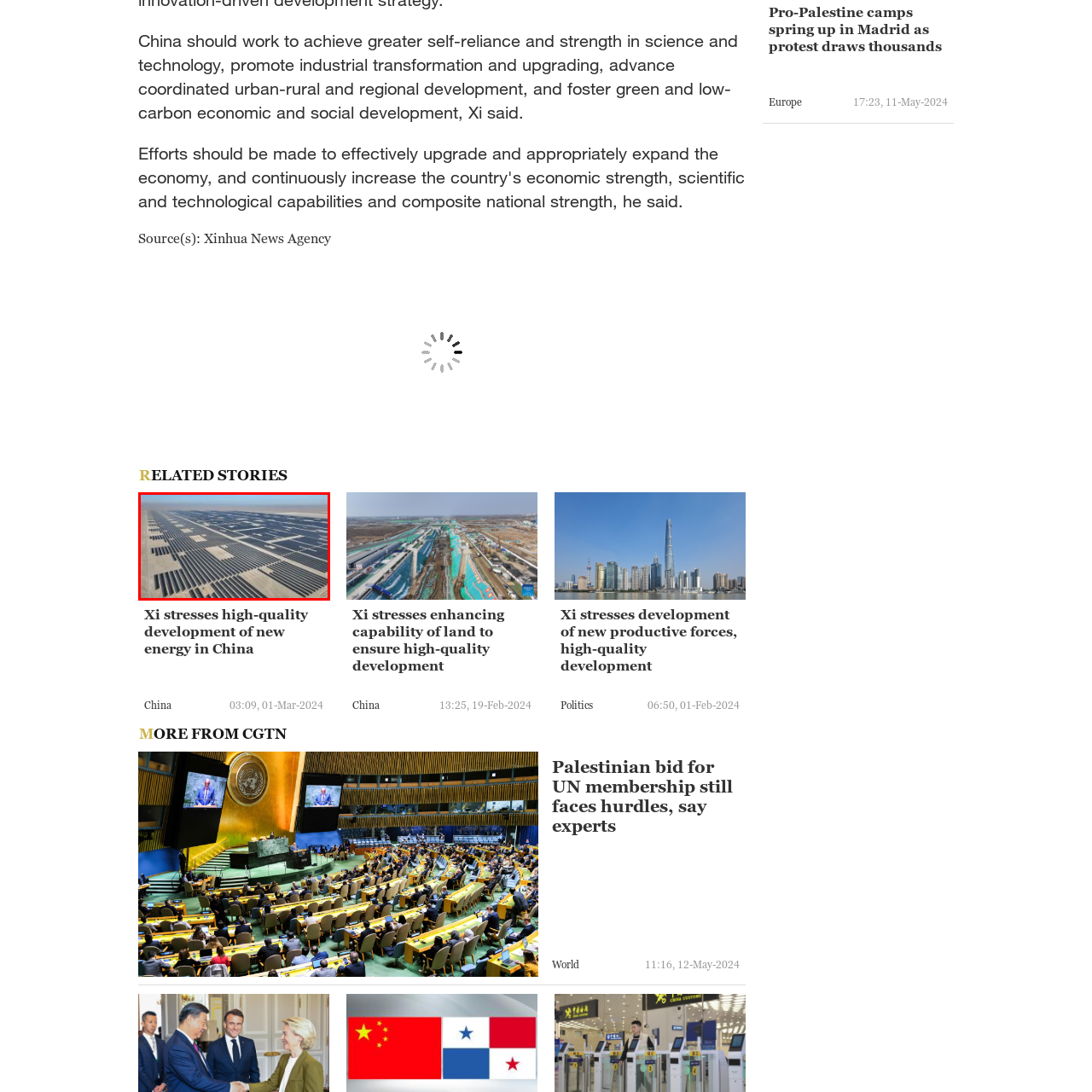Refer to the image encased in the red bounding box and answer the subsequent question with a single word or phrase:
What is the significance of the clear skies above?

Optimal conditions for solar energy